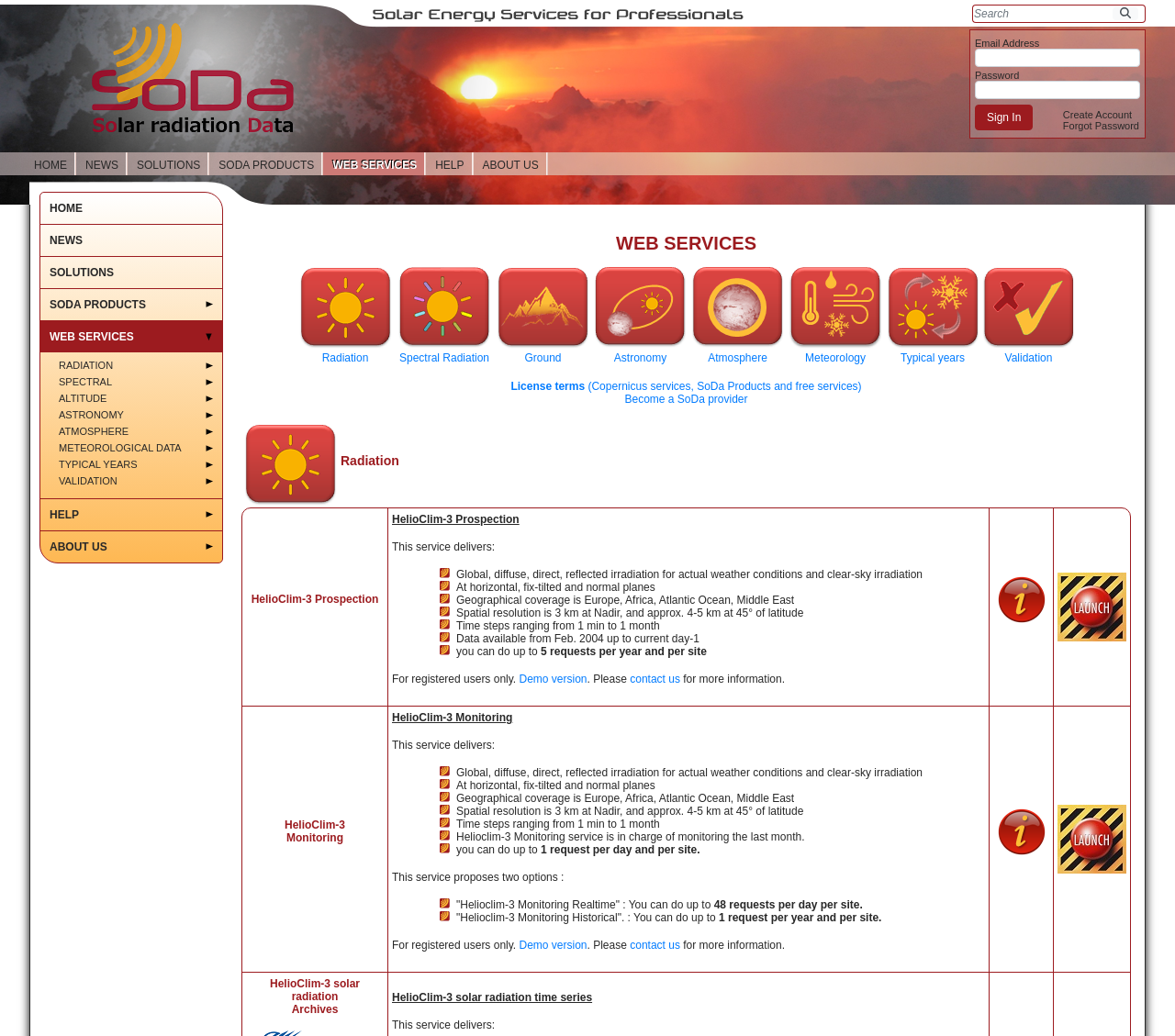Find the bounding box coordinates of the element's region that should be clicked in order to follow the given instruction: "Click on 'Ground (altitude and ground properties)'". The coordinates should consist of four float numbers between 0 and 1, i.e., [left, top, right, bottom].

[0.289, 0.057, 0.497, 0.071]